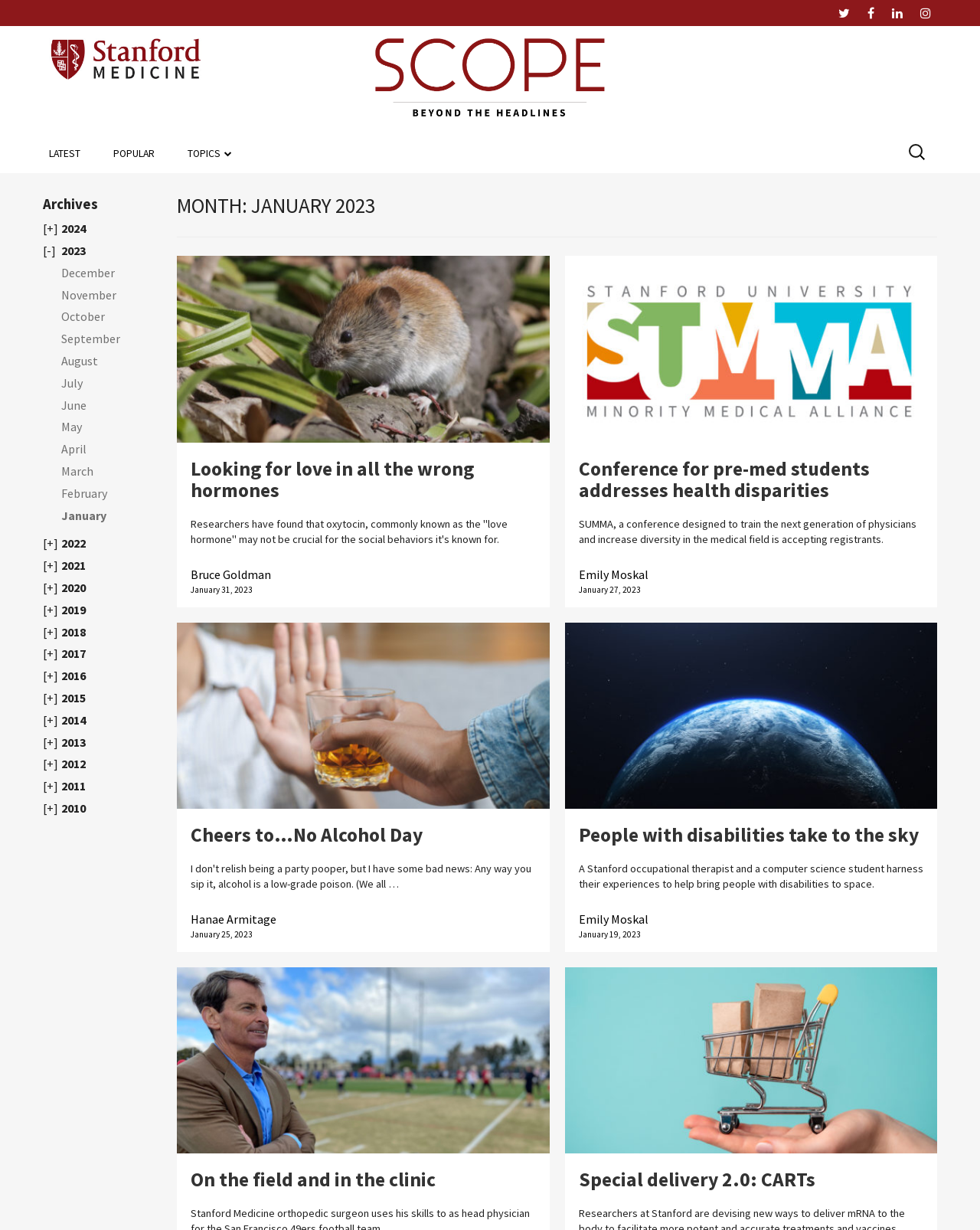Bounding box coordinates are to be given in the format (top-left x, top-left y, bottom-right x, bottom-right y). All values must be floating point numbers between 0 and 1. Provide the bounding box coordinate for the UI element described as: parent_node: Logo Left Content

[0.05, 0.04, 0.206, 0.053]